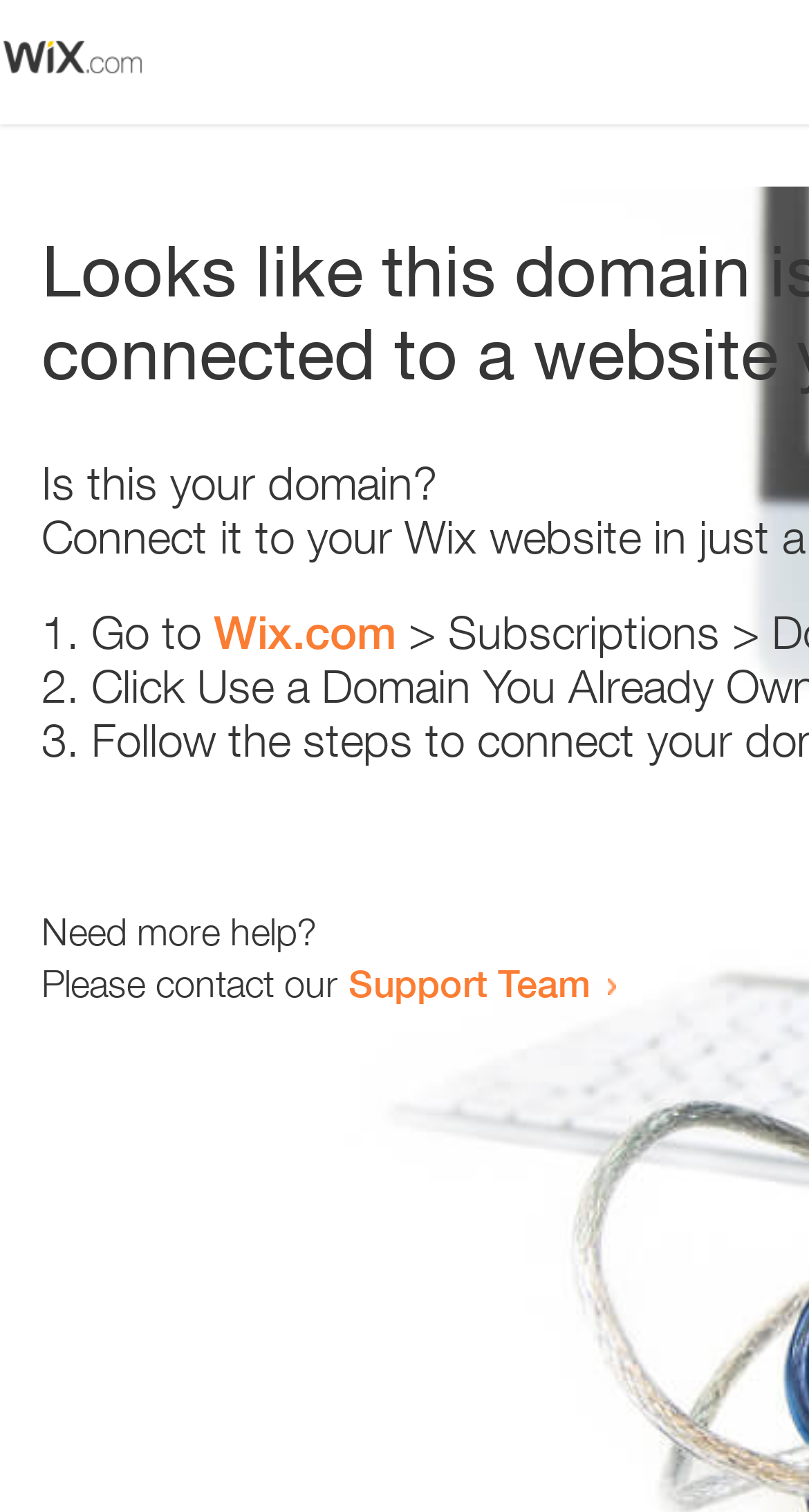Answer briefly with one word or phrase:
Where can I get more help?

Support Team